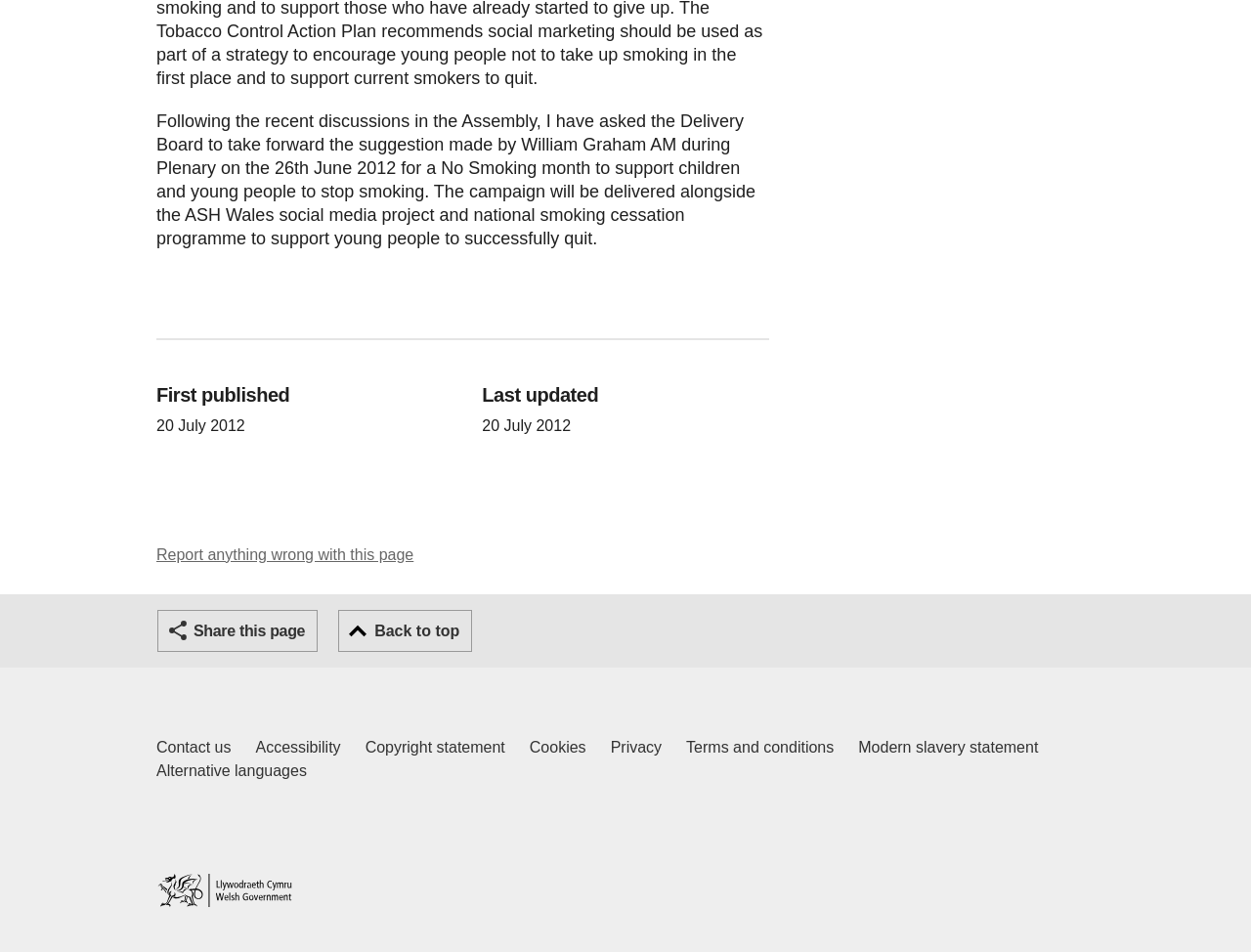Using details from the image, please answer the following question comprehensively:
What is the date of the first publication?

I found the answer by looking at the 'First published' section, which is a heading element, and the adjacent '20 July 2012' text, which is a StaticText element.